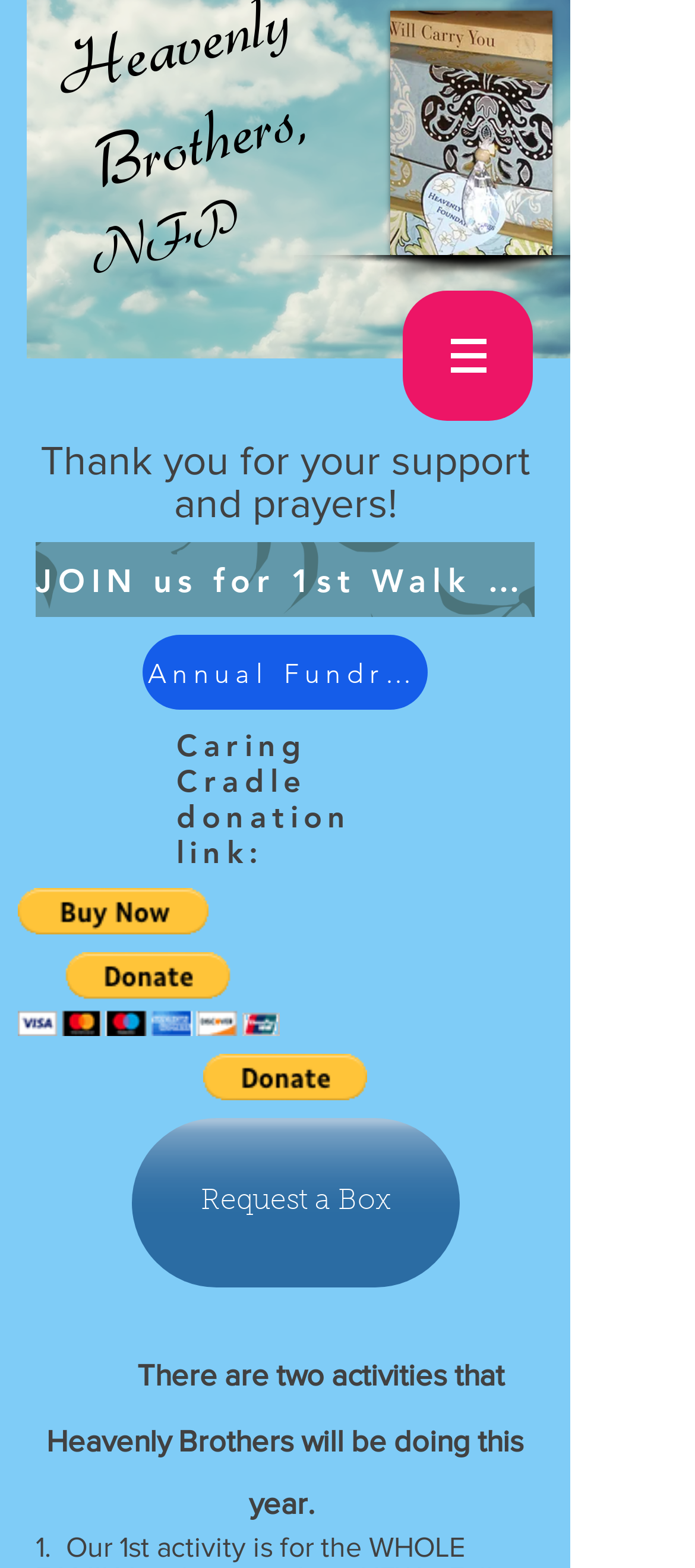Provide a thorough and detailed response to the question by examining the image: 
What is the name of the event mentioned on the webpage?

The webpage mentions an event called '1st Walk to Remember' in the link 'JOIN us for 1st Walk to Remember', which suggests that it is an upcoming event organized by Heavenly Brothers.